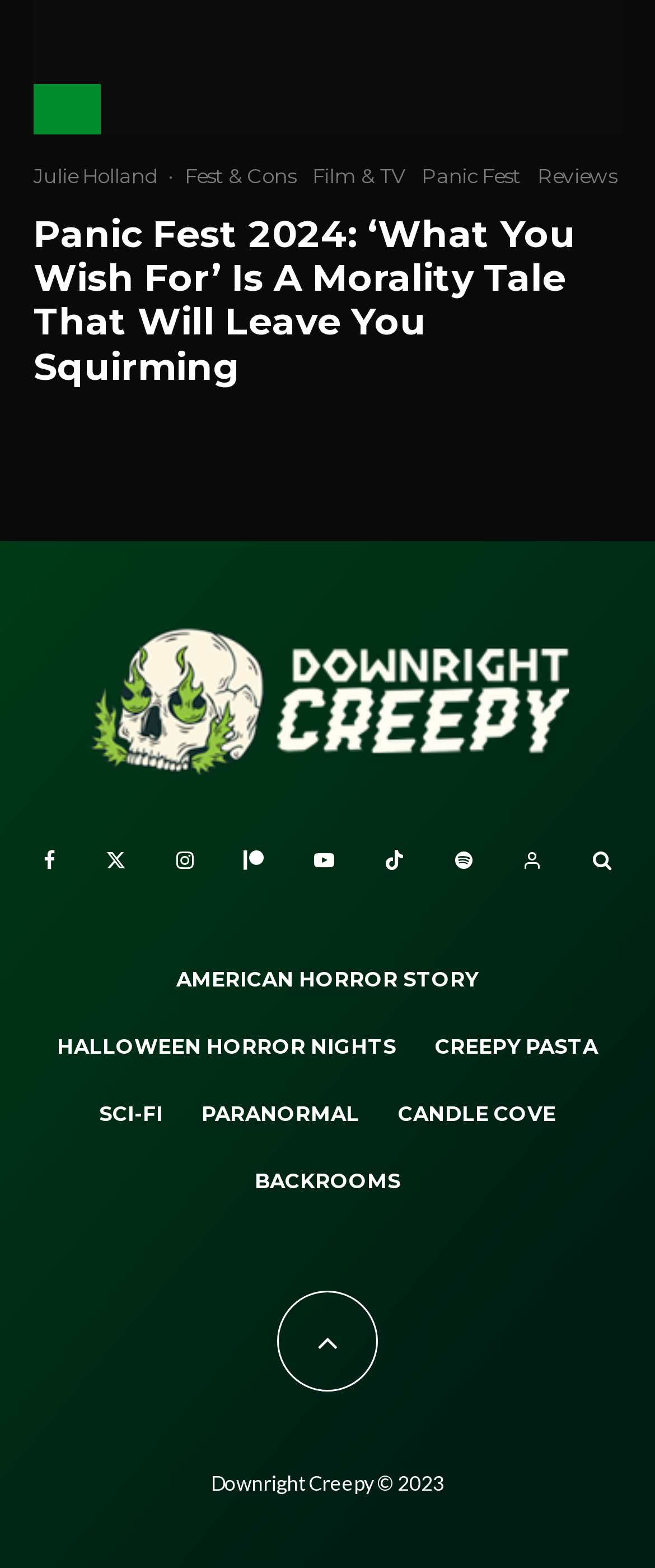Please respond in a single word or phrase: 
What is the name of the horror story mentioned?

Candle Cove